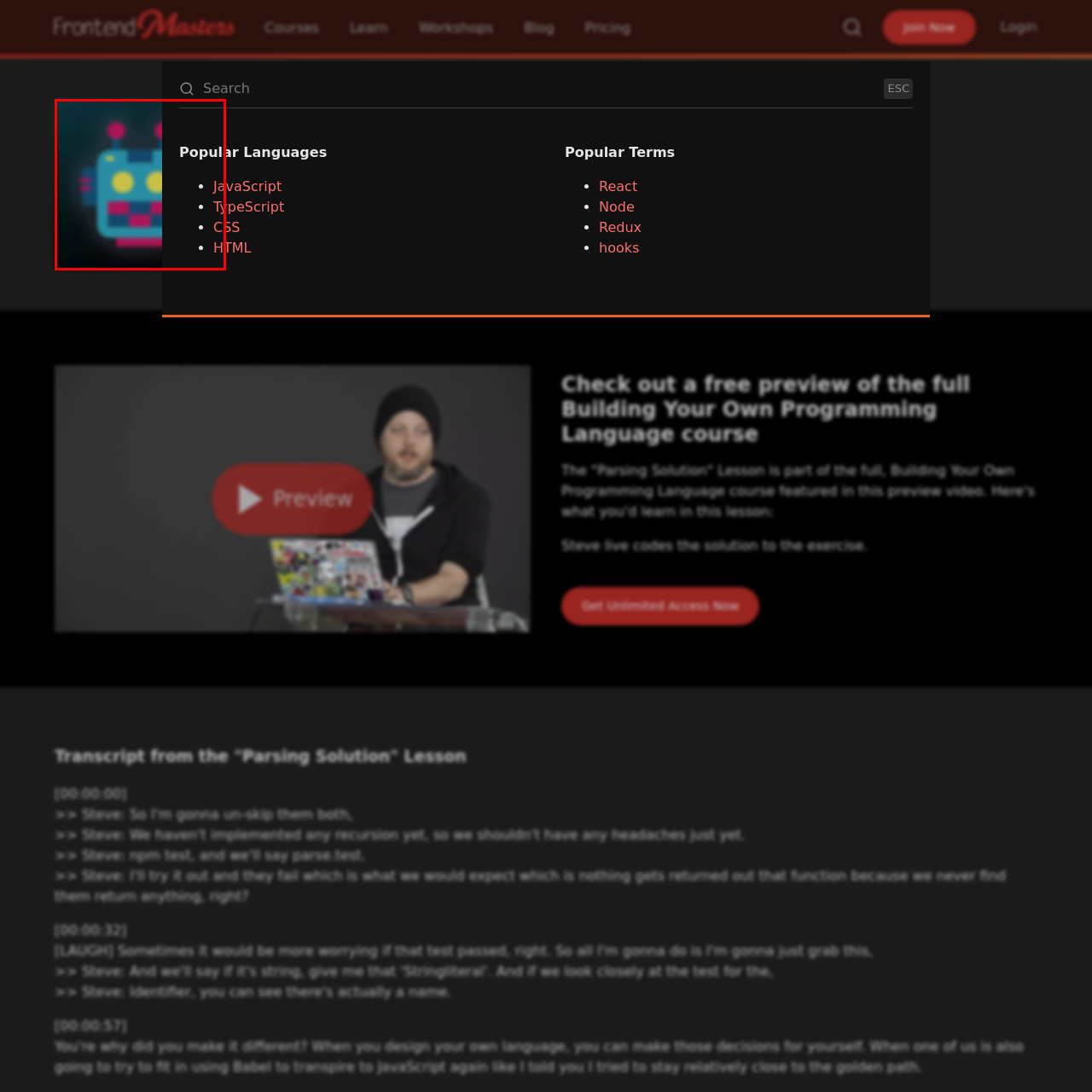Elaborate on the visual content inside the red-framed section with detailed information.

The image features a stylized representation of a cheerful robot, characterized by vibrant colors, including blue, yellow, and pink. This playful design suggests a focus on technology and programming, aligning with the theme of the adjacent content. The text on the right highlights popular programming languages such as JavaScript, TypeScript, CSS, and HTML, indicating that the image is part of an educational resource, specifically related to learning programming concepts. This whimsical robot could symbolize the engaging and user-friendly approach to understanding software development offered in the course titled "Building Your Own Programming Language."